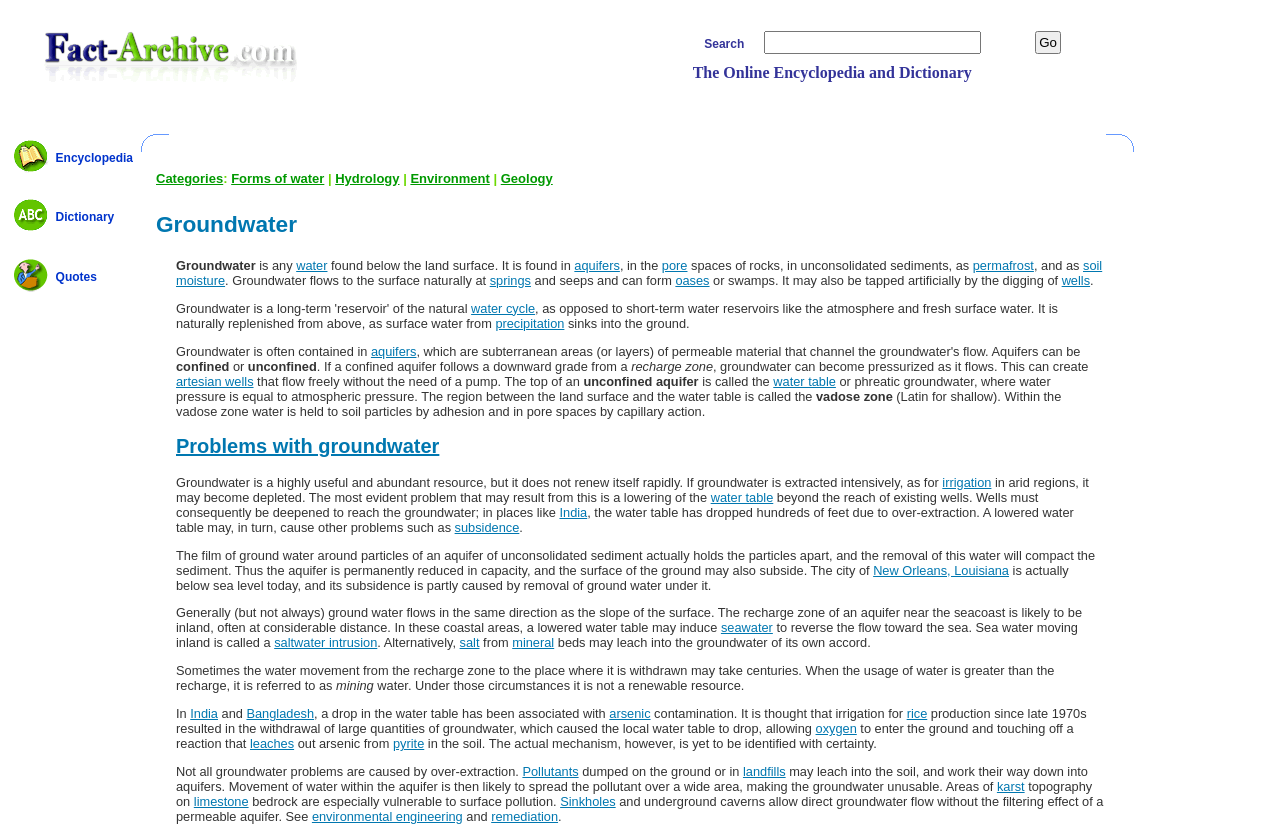Could you locate the bounding box coordinates for the section that should be clicked to accomplish this task: "View Quotes".

[0.043, 0.324, 0.076, 0.341]